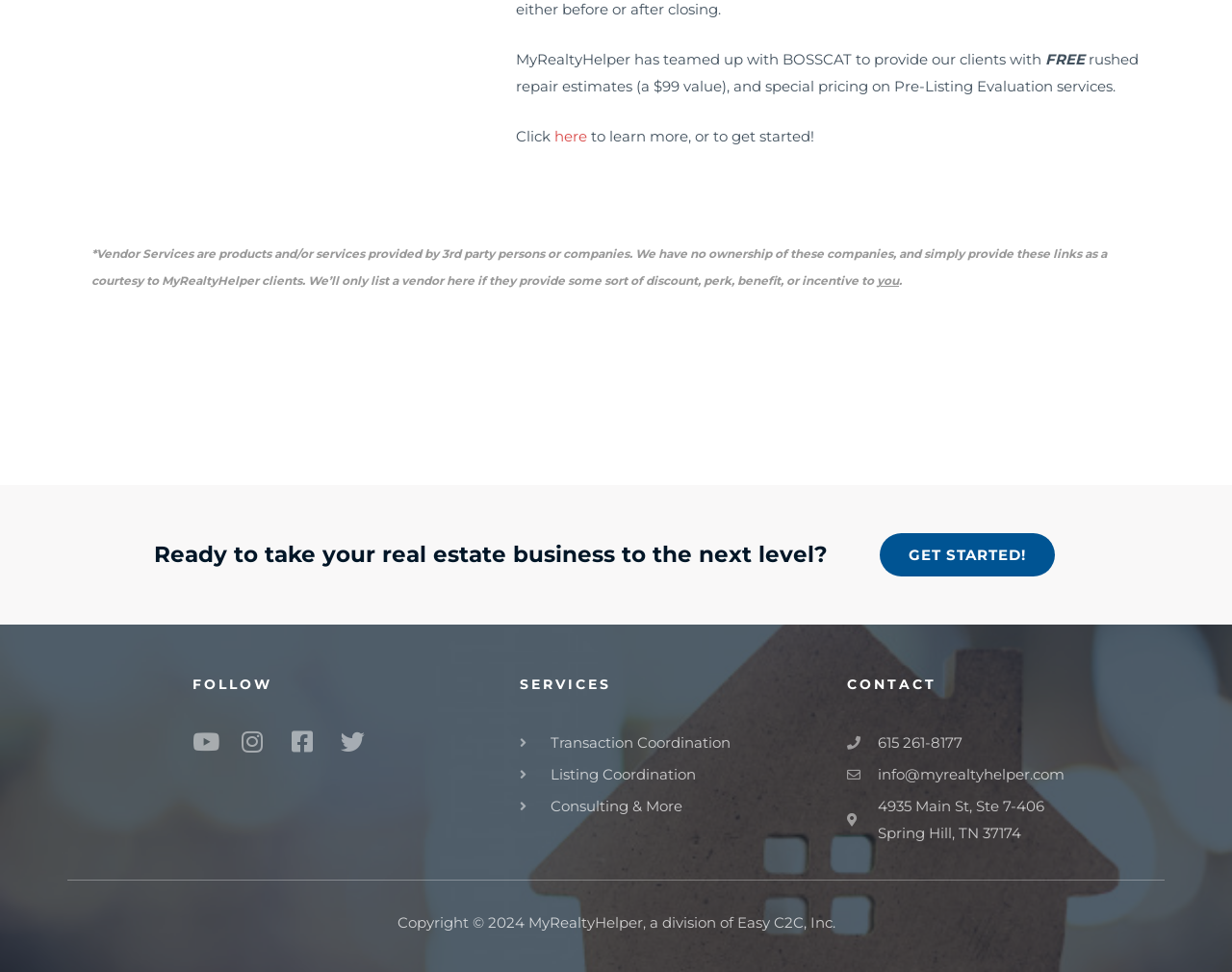Given the element description 615 261-8177, identify the bounding box coordinates for the UI element on the webpage screenshot. The format should be (top-left x, top-left y, bottom-right x, bottom-right y), with values between 0 and 1.

[0.687, 0.751, 0.937, 0.778]